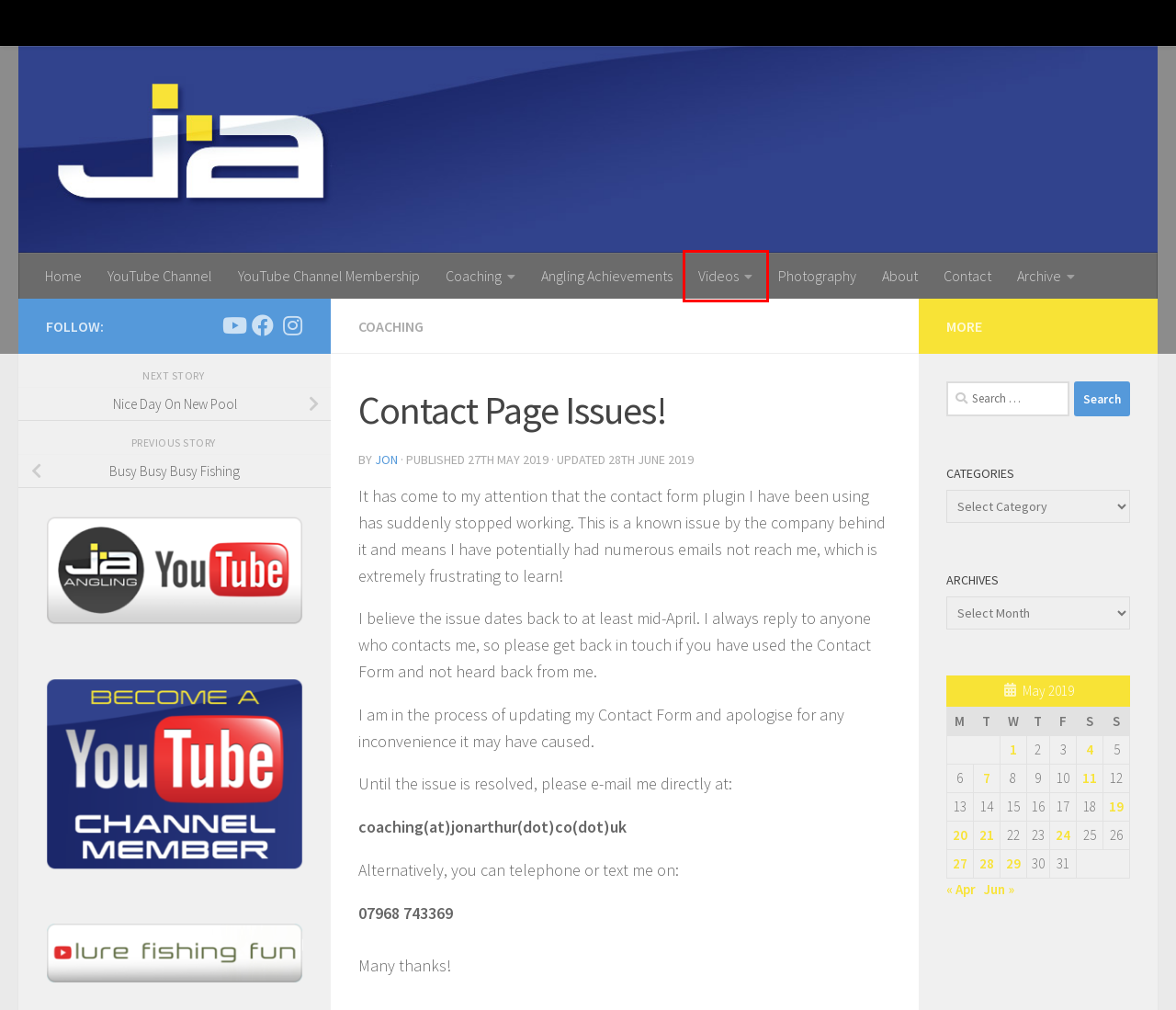Inspect the screenshot of a webpage with a red rectangle bounding box. Identify the webpage description that best corresponds to the new webpage after clicking the element inside the bounding box. Here are the candidates:
A. Nice Day On New Pool – Jon Arthur
B. YouTube Channel Membership – Jon Arthur
C. Contact – Jon Arthur
D. April 2019 – Jon Arthur
E. Videos – Jon Arthur
F. Angling Achievements – Jon Arthur
G. Jon Arthur – Jon Arthur's little corner of the web
H. Photography – Jon Arthur

E